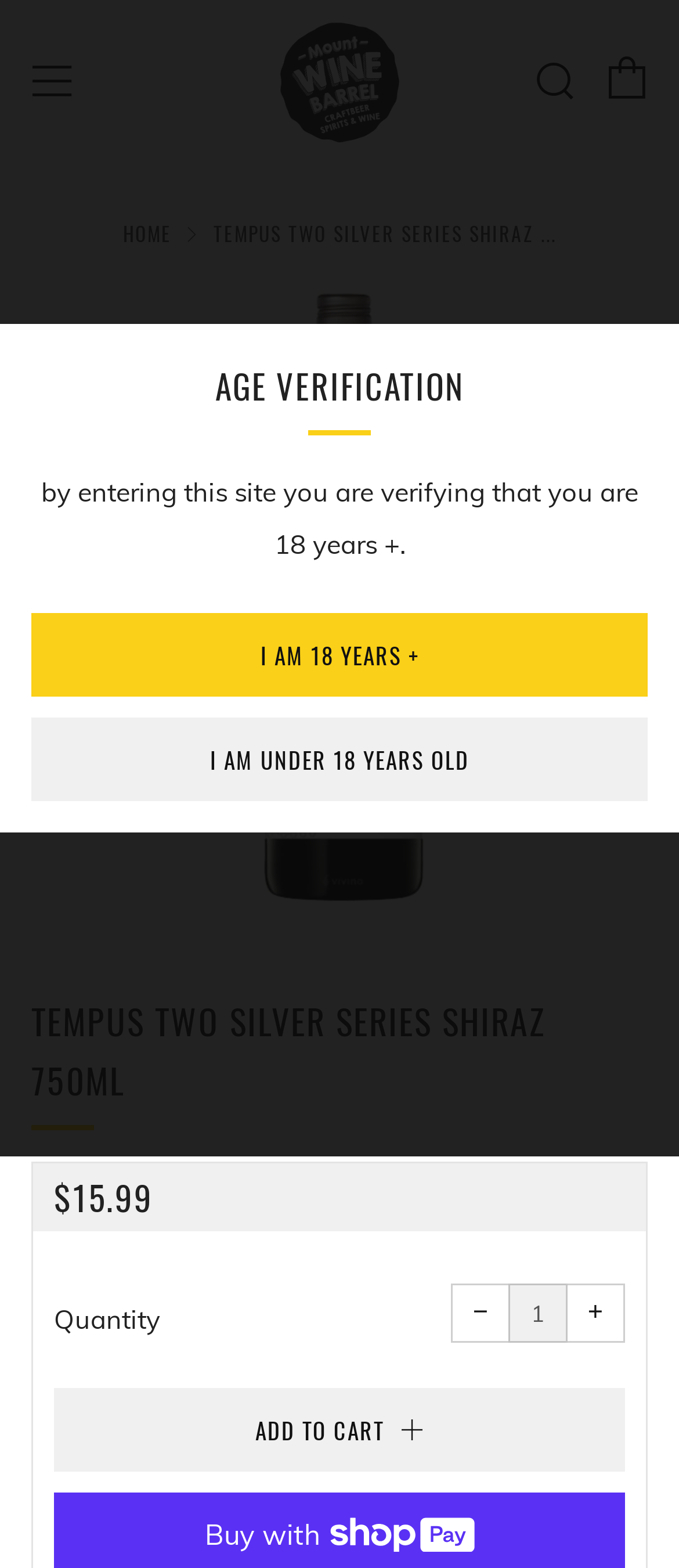Could you identify the text that serves as the heading for this webpage?

TEMPUS TWO SILVER SERIES SHIRAZ 750ML